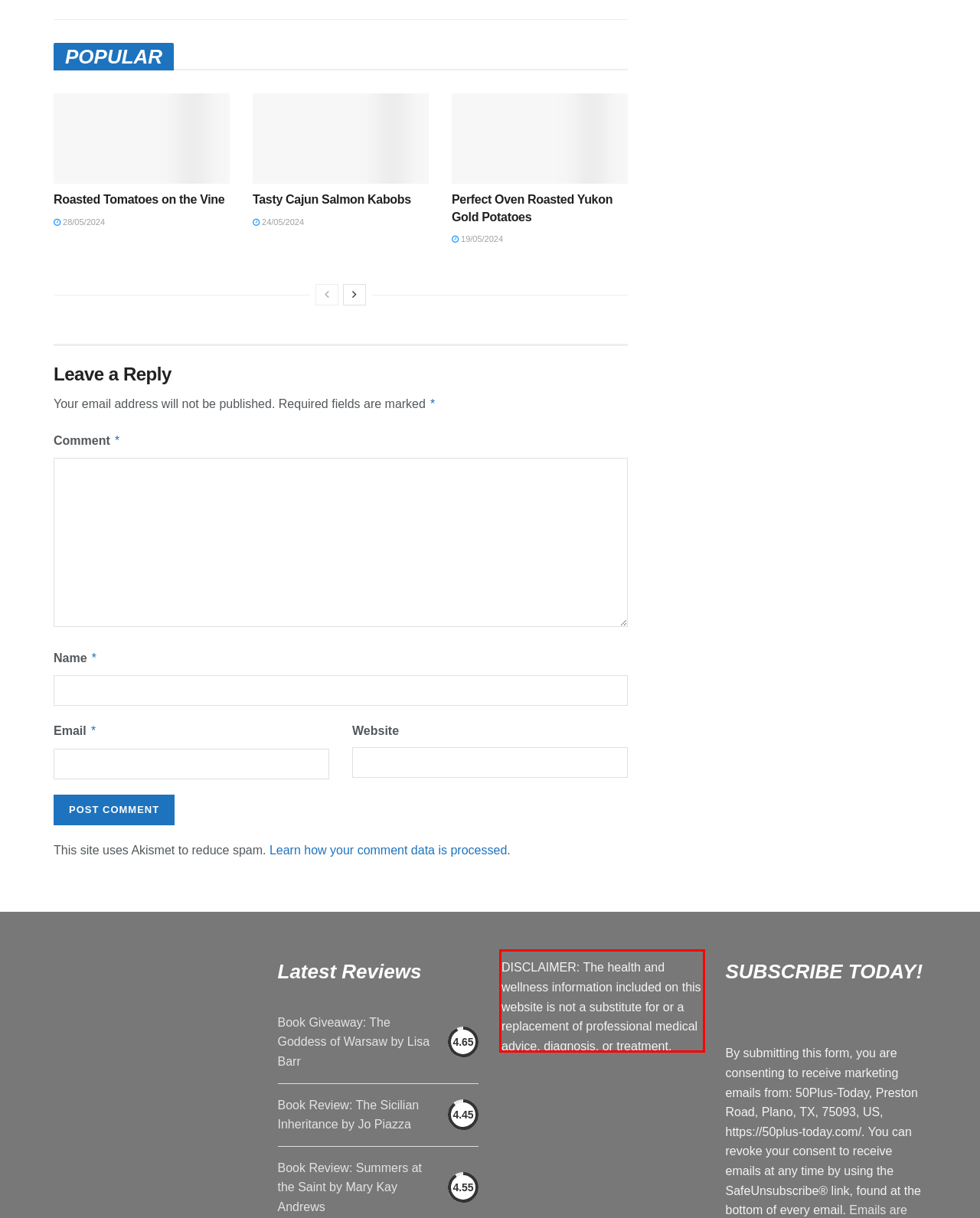You are given a screenshot with a red rectangle. Identify and extract the text within this red bounding box using OCR.

DISCLAIMER: The health and wellness information included on this website is not a substitute for or a replacement of professional medical advice, diagnosis, or treatment.